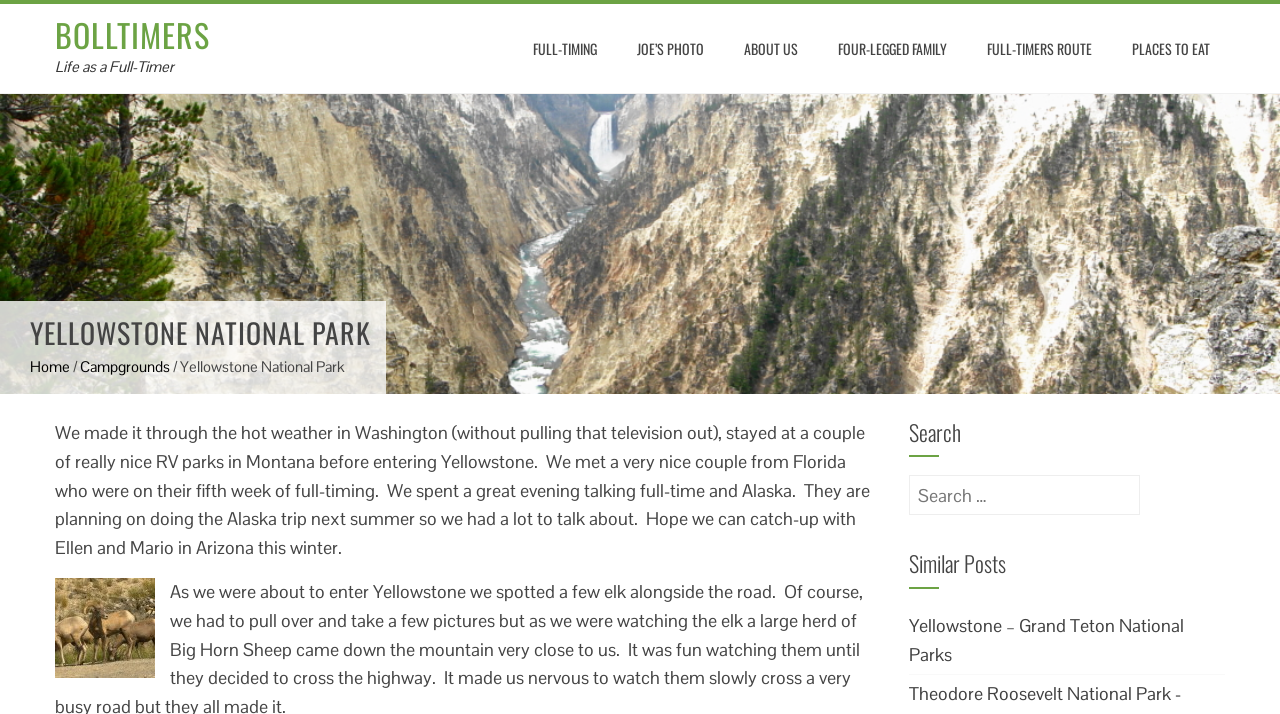Generate the text content of the main headline of the webpage.

YELLOWSTONE NATIONAL PARK